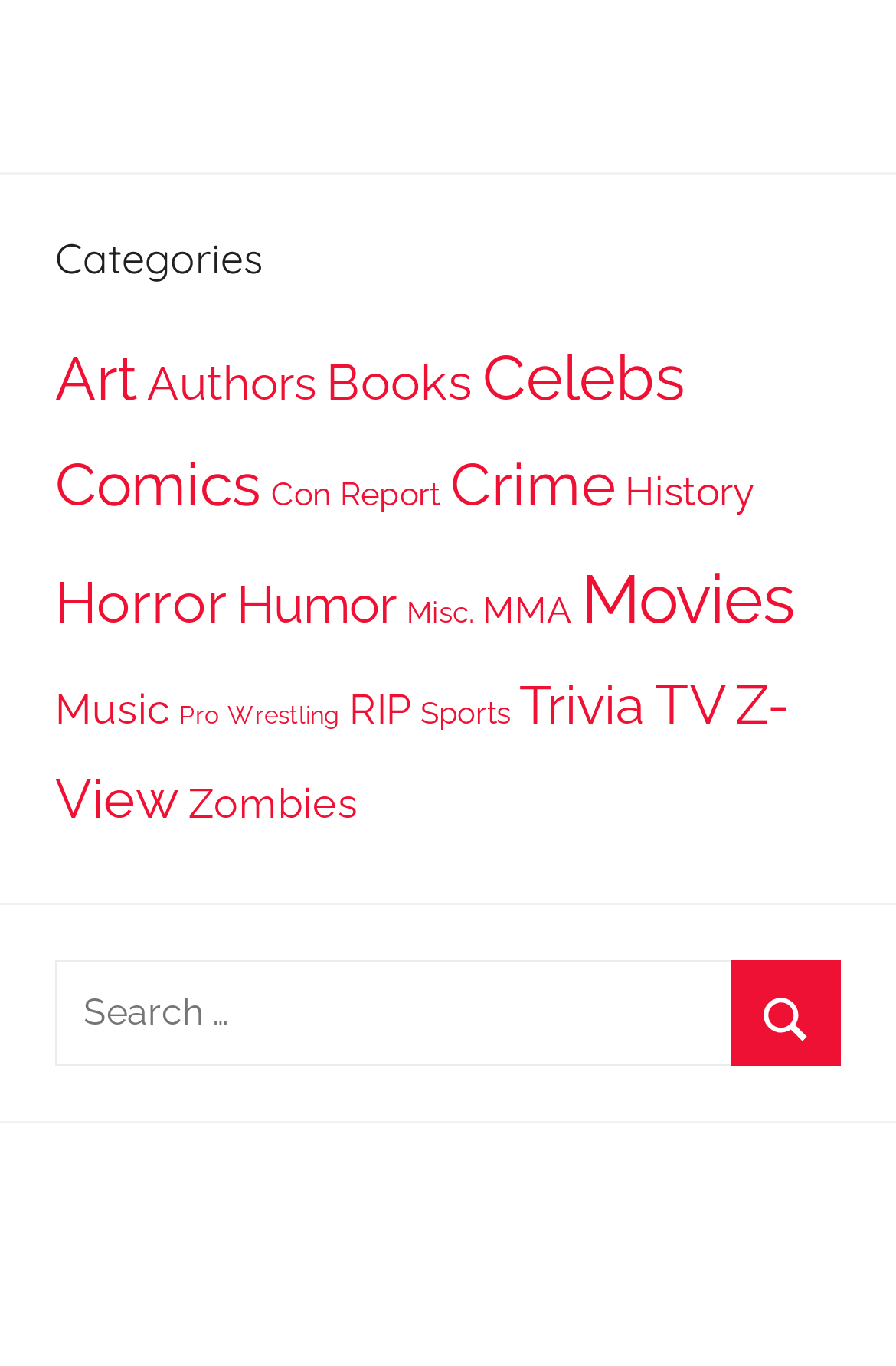Analyze the image and deliver a detailed answer to the question: How many items are listed under the 'Movies' category?

According to the link 'Movies (6,304 items)', there are 6,304 items listed under the 'Movies' category.